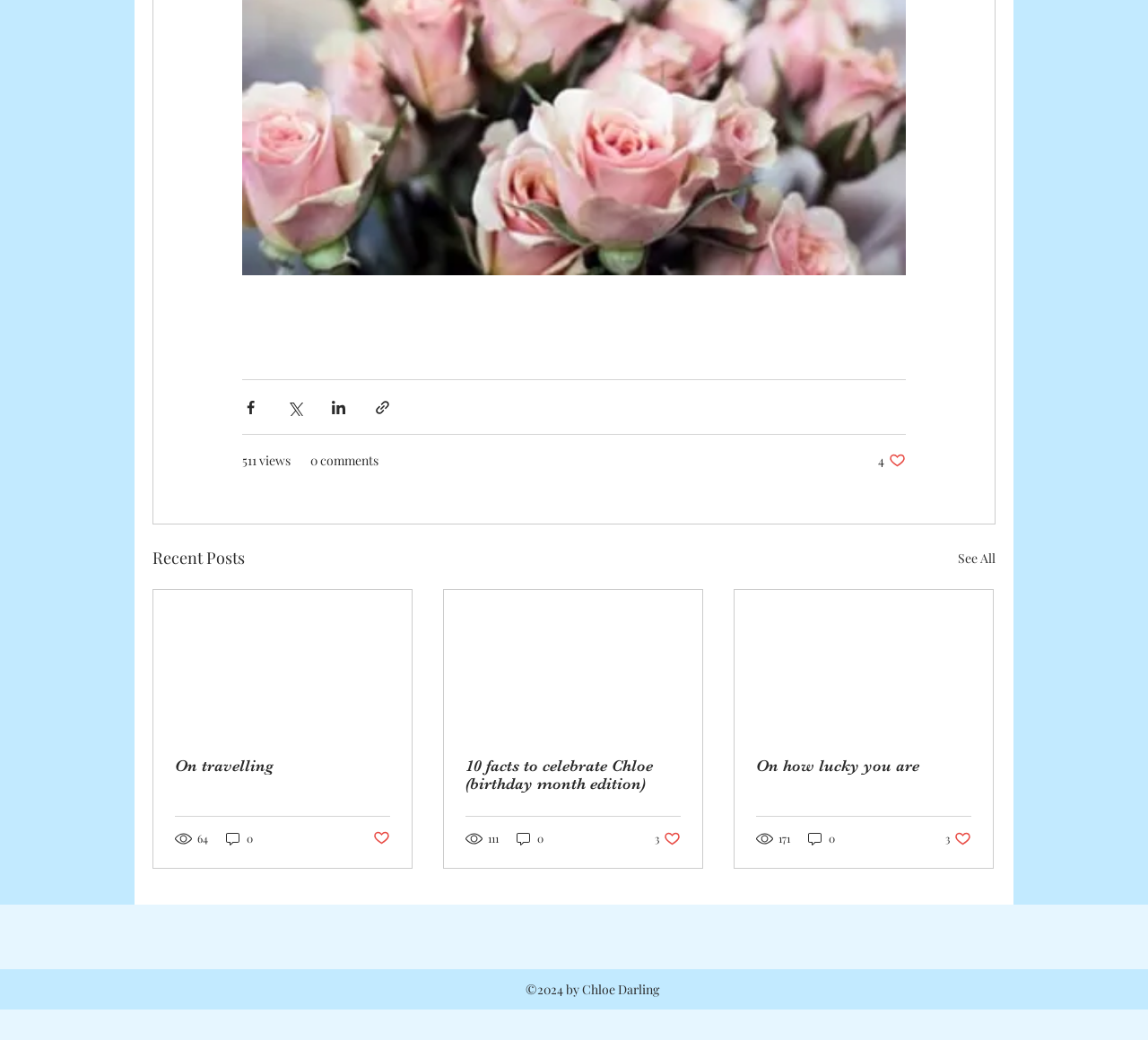Identify the bounding box coordinates of the element to click to follow this instruction: 'Share via Facebook'. Ensure the coordinates are four float values between 0 and 1, provided as [left, top, right, bottom].

[0.211, 0.383, 0.226, 0.4]